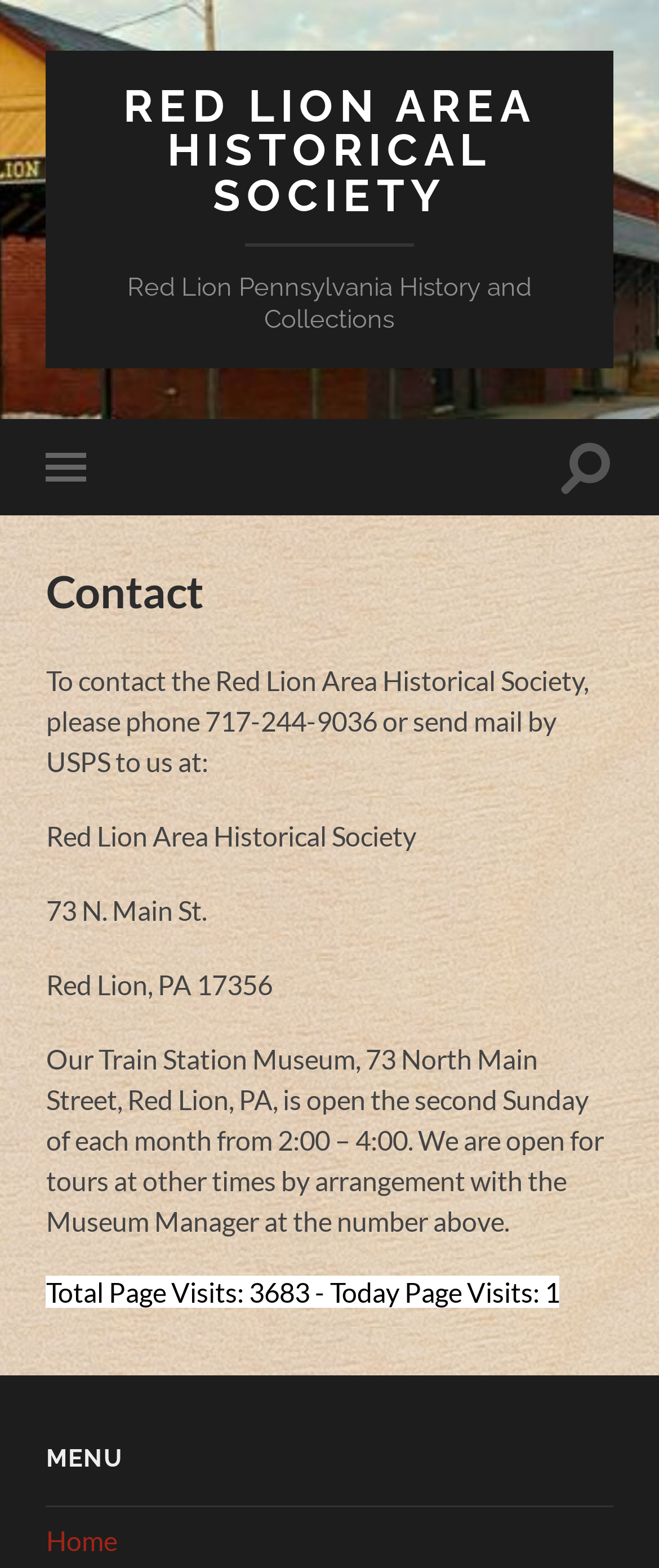What is the phone number to contact the Red Lion Area Historical Society?
Look at the image and provide a detailed response to the question.

I found the phone number by looking at the contact information section on the webpage, which is located under the 'Contact' heading. The phone number is mentioned in the sentence 'To contact the Red Lion Area Historical Society, please phone 717-244-9036 or send mail by USPS to us at:'.